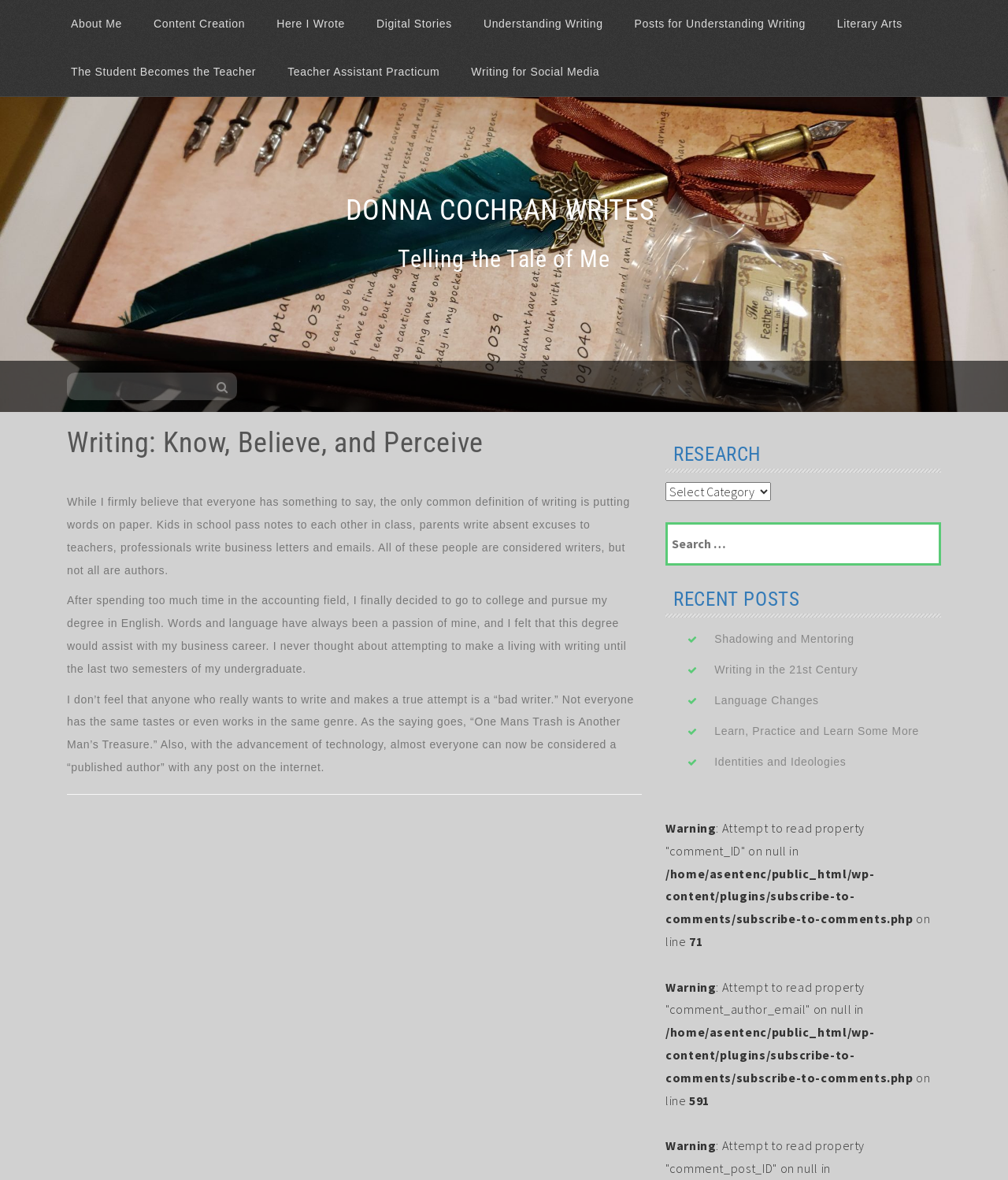How many links are there in the 'RECENT POSTS' section?
Provide a comprehensive and detailed answer to the question.

The 'RECENT POSTS' section contains five links: 'Shadowing and Mentoring', 'Writing in the 21st Century', 'Language Changes', 'Learn, Practice and Learn Some More', and 'Identities and Ideologies'.